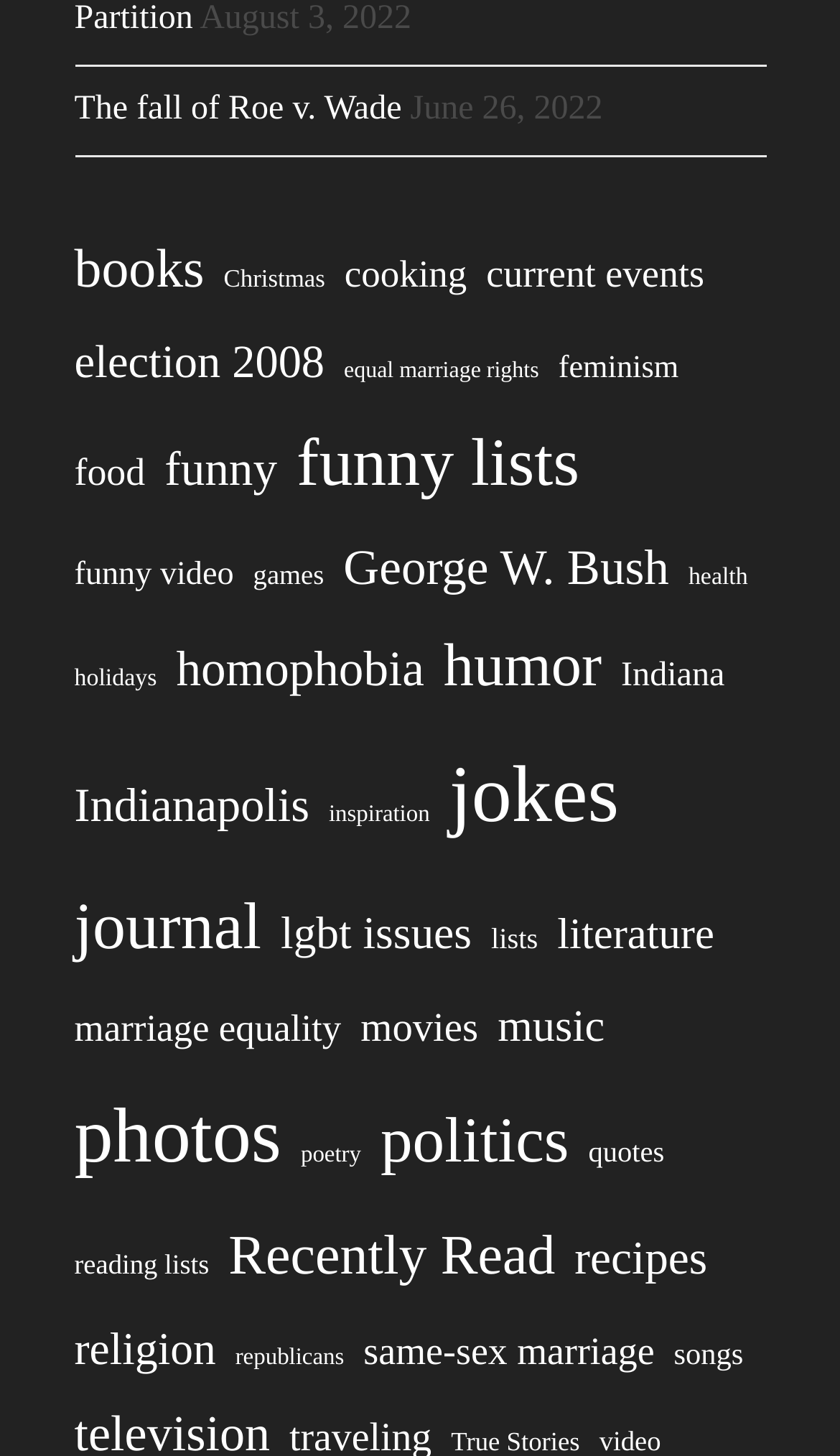Please identify the coordinates of the bounding box for the clickable region that will accomplish this instruction: "Browse recipes".

[0.684, 0.837, 0.842, 0.895]